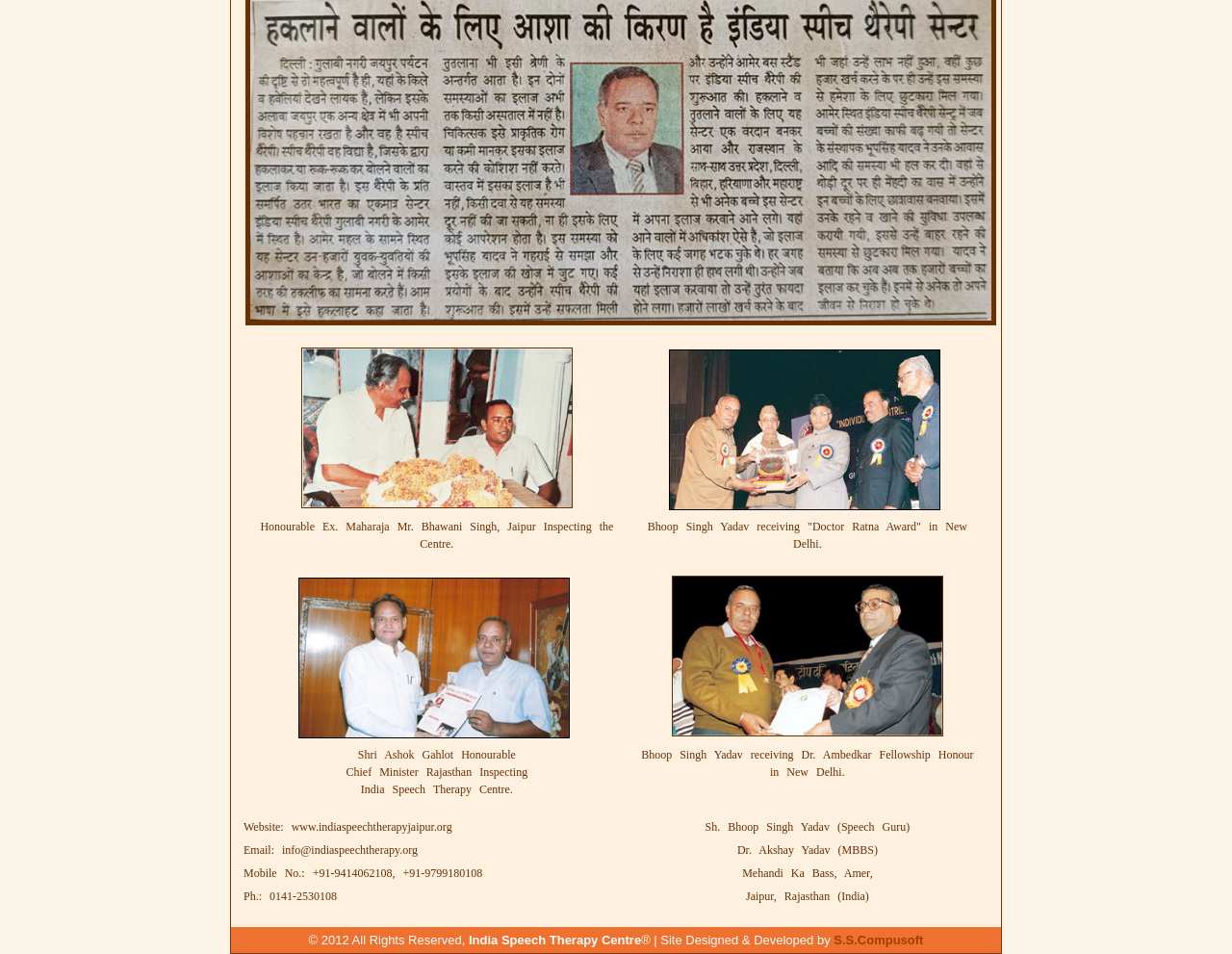What is the name of the centre?
Use the image to answer the question with a single word or phrase.

India Speech Therapy Centre